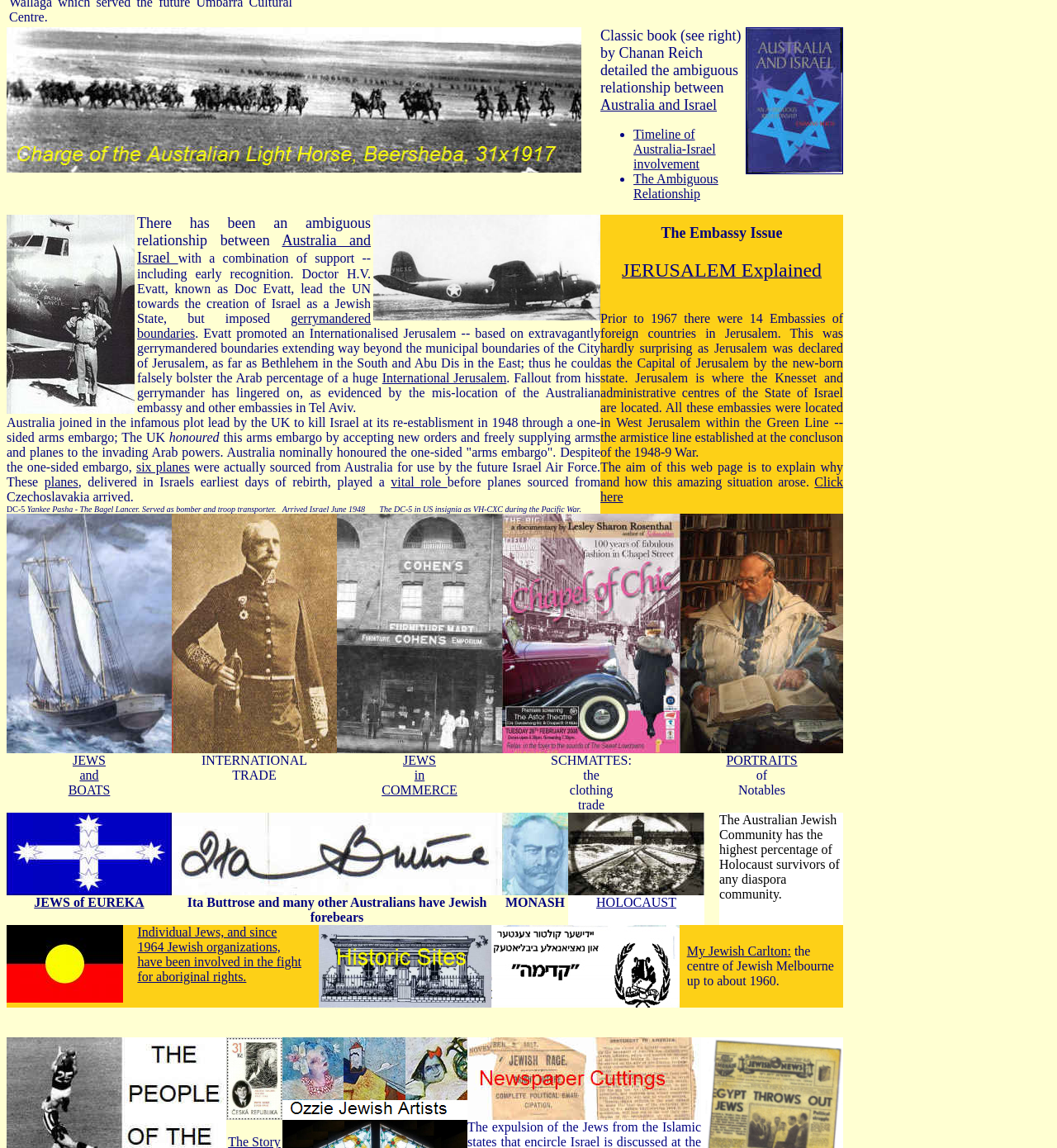What is the name of the plane mentioned?
Please use the visual content to give a single word or phrase answer.

DC-5